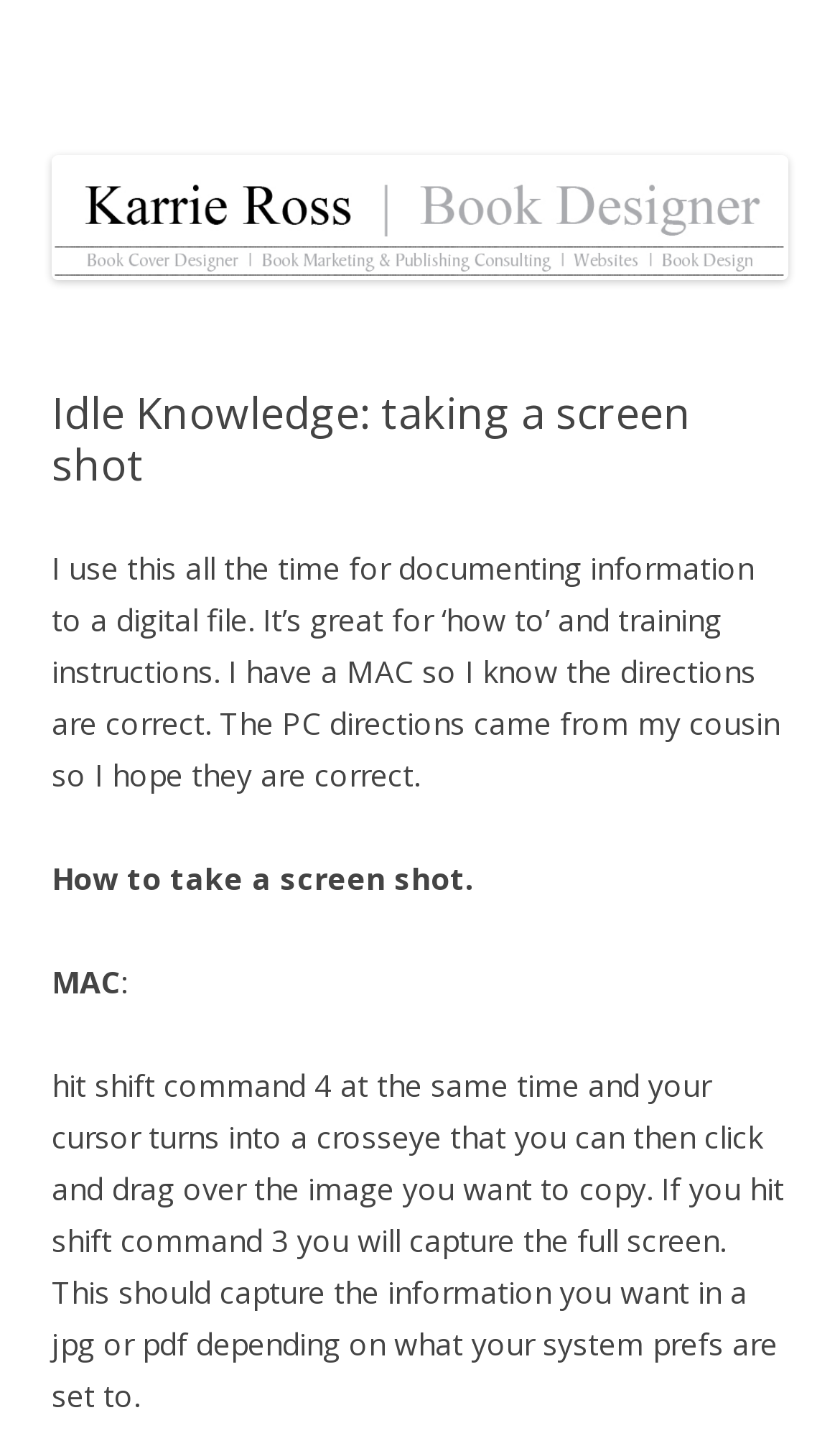Provide your answer to the question using just one word or phrase: What is the profession of Karrie Ross?

Book Designer